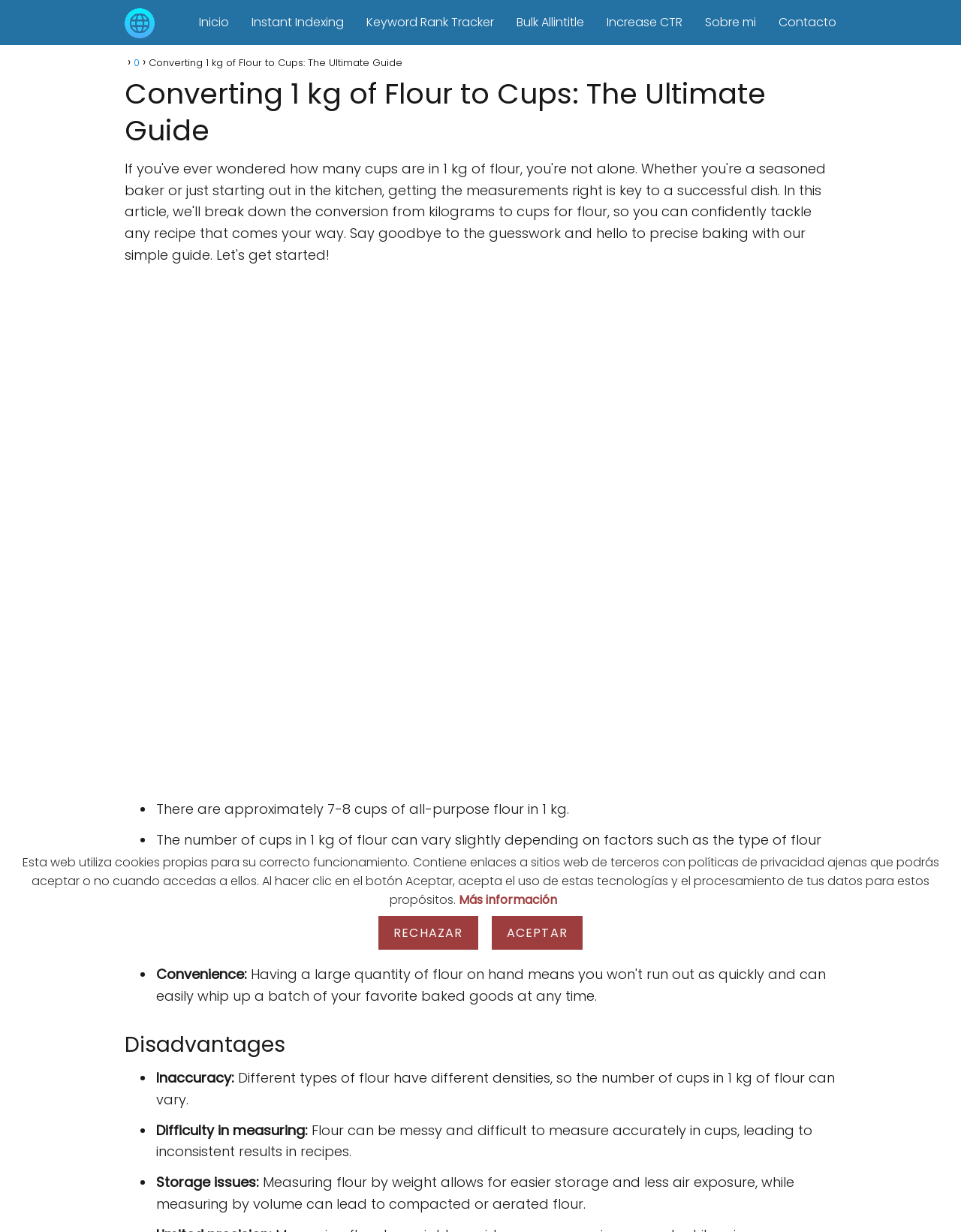Given the element description "Keyword Rank Tracker" in the screenshot, predict the bounding box coordinates of that UI element.

[0.381, 0.011, 0.514, 0.025]